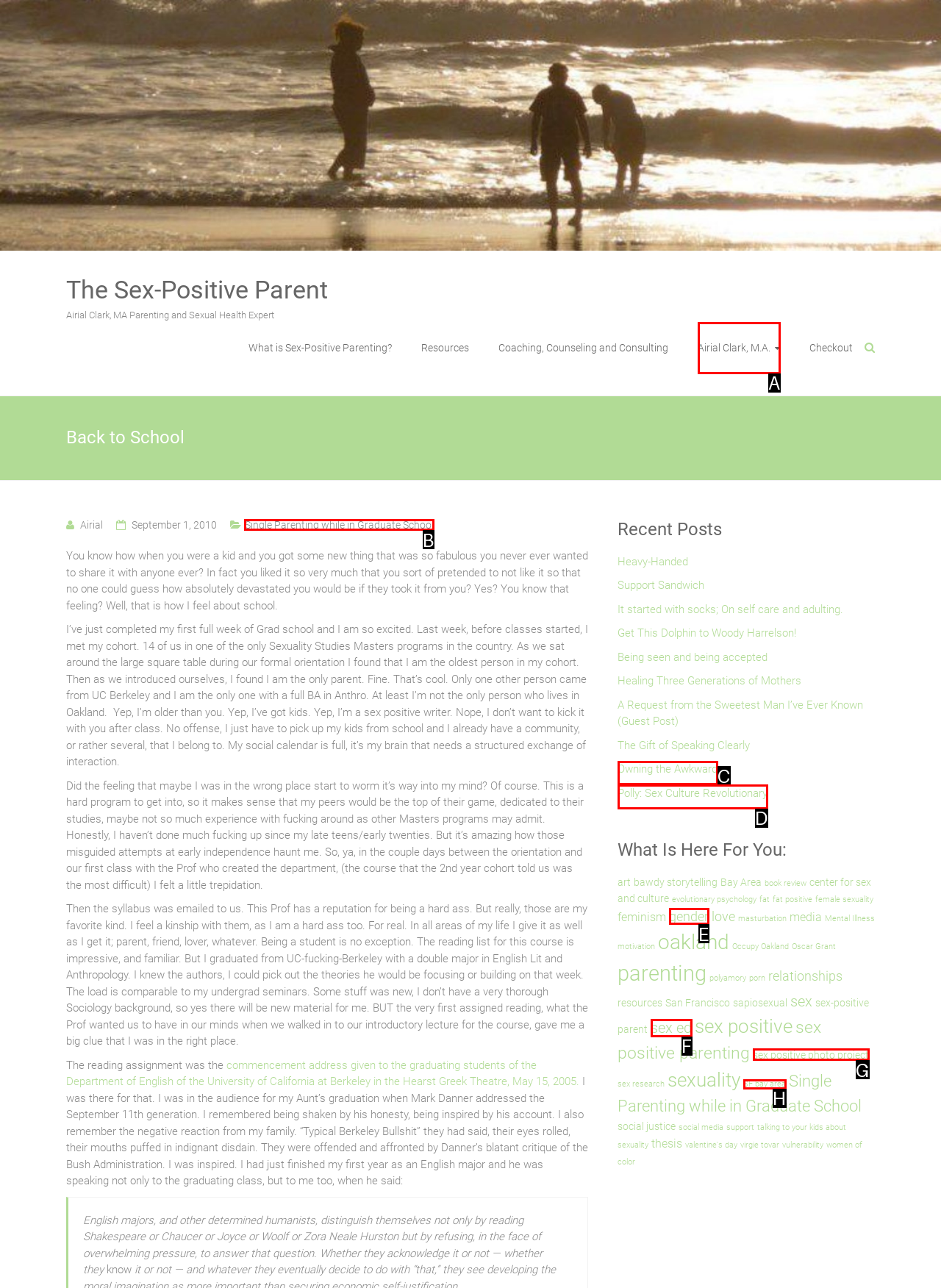Point out which HTML element you should click to fulfill the task: Read the blog post 'Single Parenting while in Graduate School'.
Provide the option's letter from the given choices.

B